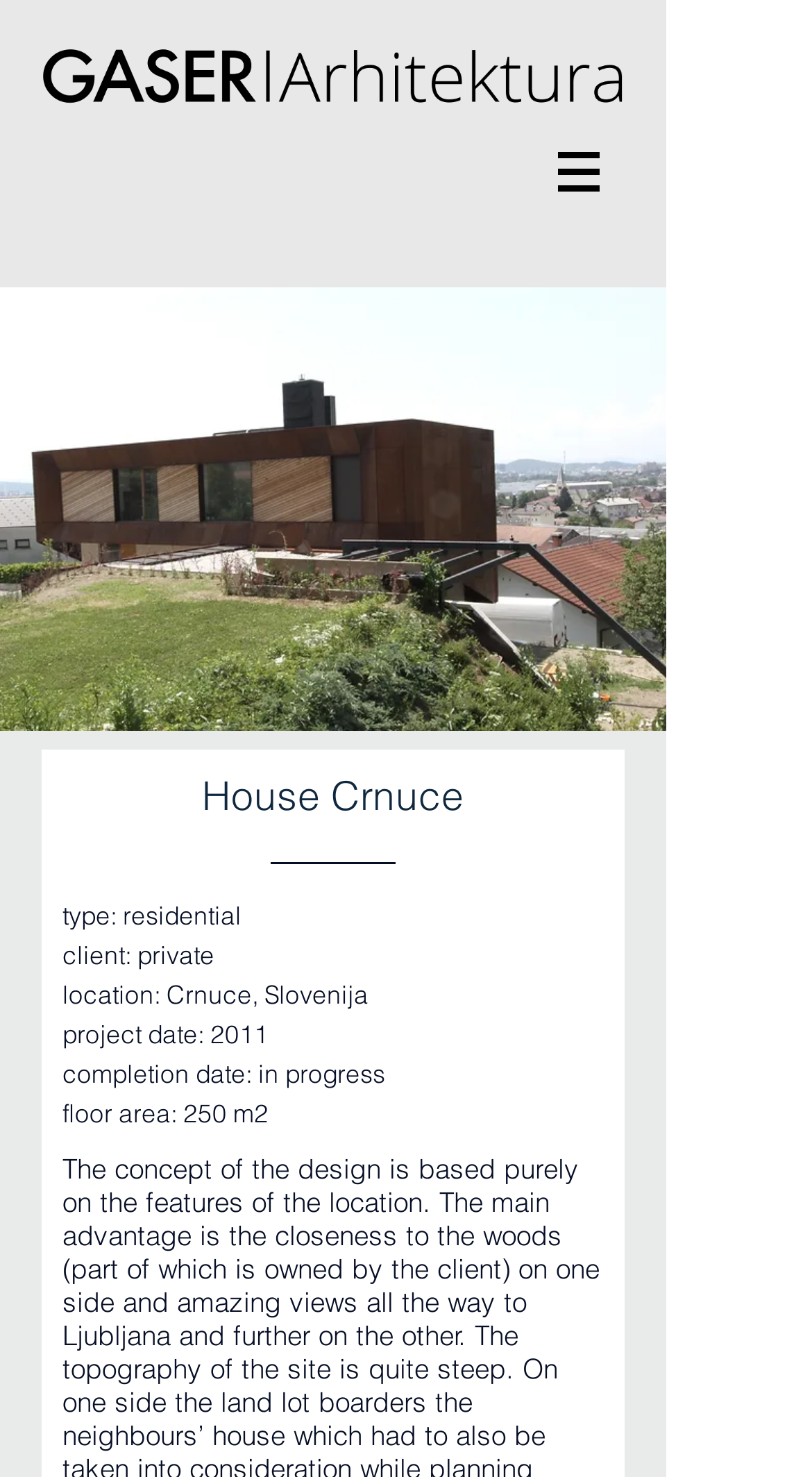Respond with a single word or phrase:
What is the status of the project?

in progress